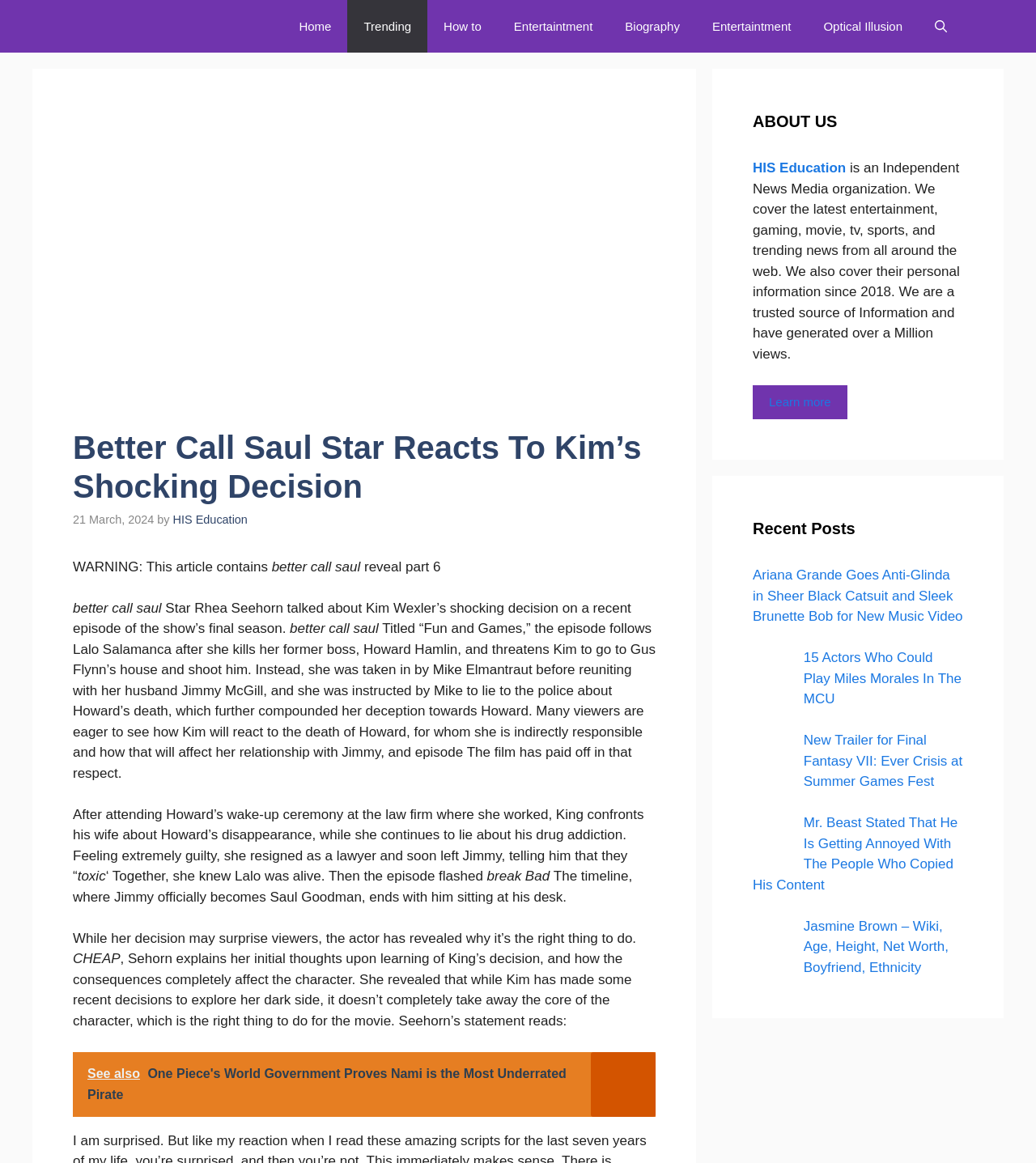Locate the bounding box coordinates of the area to click to fulfill this instruction: "Check out the recent post about Ariana Grande". The bounding box should be presented as four float numbers between 0 and 1, in the order [left, top, right, bottom].

[0.727, 0.488, 0.929, 0.537]